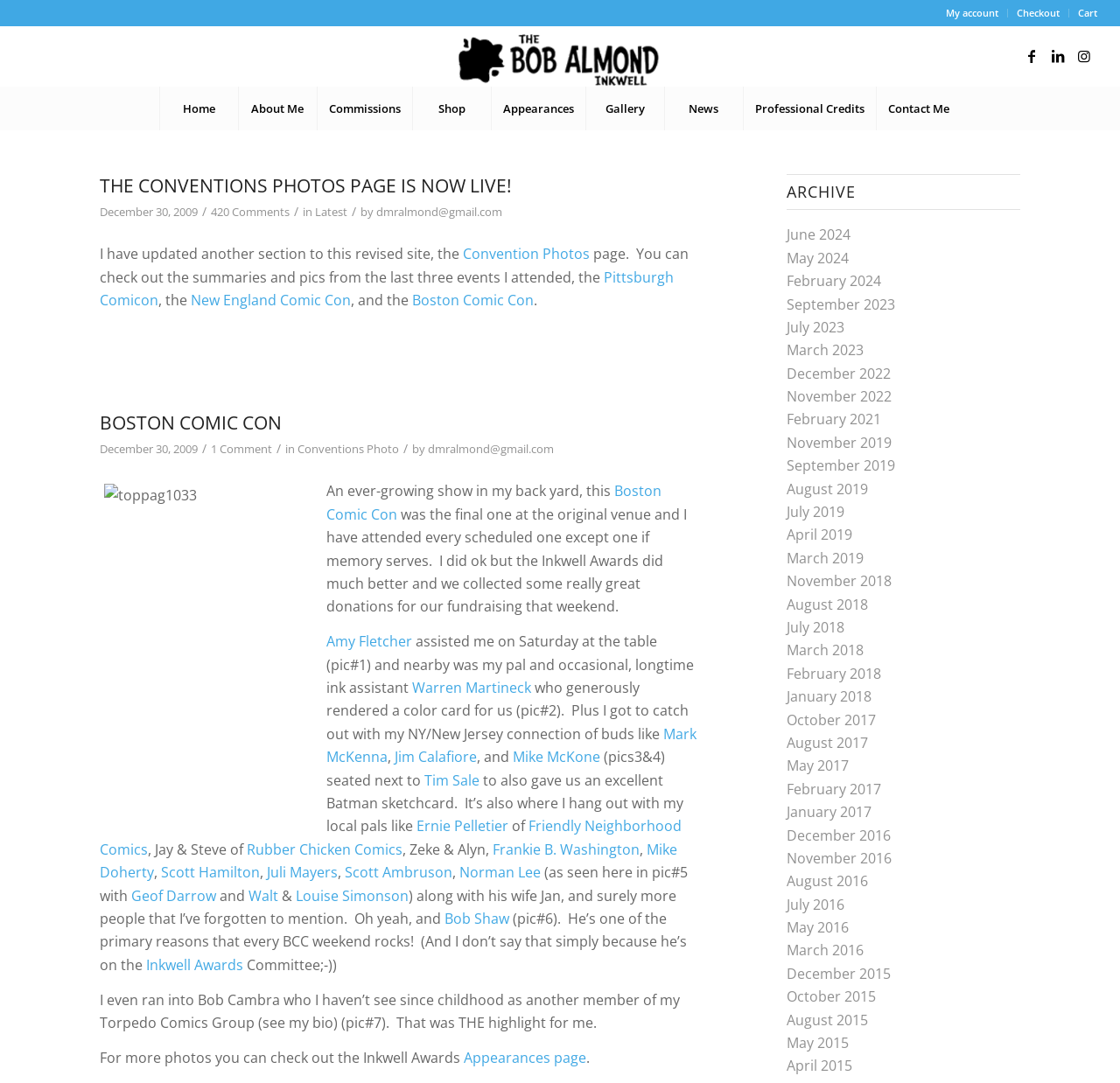Identify the bounding box coordinates of the clickable section necessary to follow the following instruction: "Go to Home". The coordinates should be presented as four float numbers from 0 to 1, i.e., [left, top, right, bottom].

[0.142, 0.08, 0.212, 0.12]